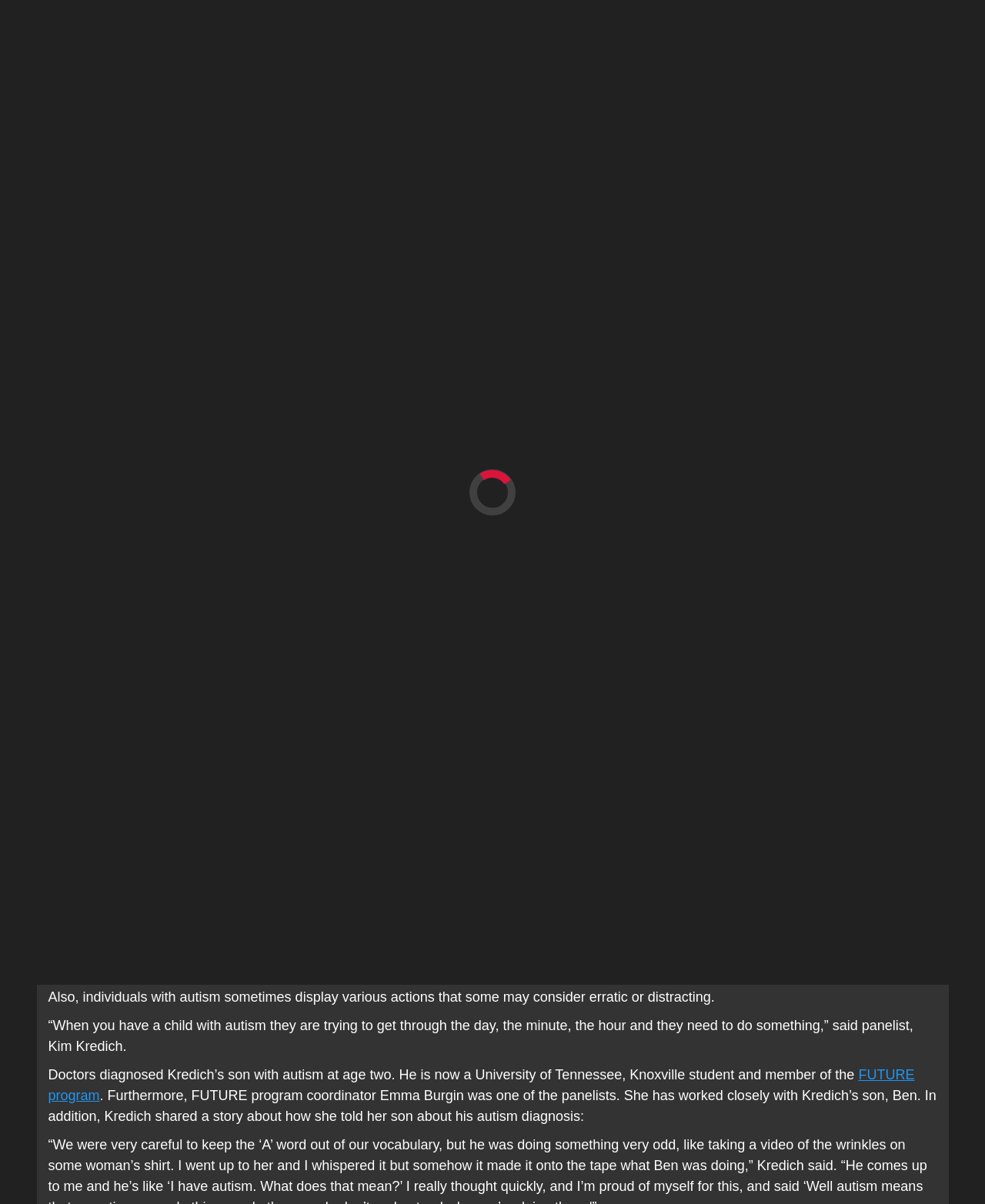Offer a meticulous caption that includes all visible features of the webpage.

The webpage appears to be an article from the Tennessee Journalist (TNJN) about a panel discussion on autism inclusion presented by UT's chapter of Advocates for Autism. 

At the top of the page, there is a date "JUNE 12, 2024" and two links to "TNJN: Tennessee Journalist" on the left and right sides. Below these elements, there are five links to different sections of the website: "Panoramic Network Projects", "Long Reads & Features", "News & Sports", "Explainers", and a hamburger menu icon on the right side.

The main content of the article is divided into two sections. The first section has a heading "Advocates for Autism presents second annual panel discussion" and a subheading with the author's name "Jonathan Desai" and the date "April 8, 2019". Below this, there is a brief summary of the article, which describes the panel discussion focusing on autism inclusion.

The second section of the article is the main content, which includes several paragraphs of text. The text describes the panel discussion, including quotes from licensed psychologist Dr. Carolyn Blondin and panelist Kim Kredich. The article also mentions the FUTURE program at the University of Tennessee, Knoxville.

At the bottom of the page, there are three social media links: "Facebook", "Twitter", and an empty link. Each social media link has a corresponding icon image.

Overall, the webpage is a news article about a panel discussion on autism inclusion, with a clear structure and easy-to-read content.